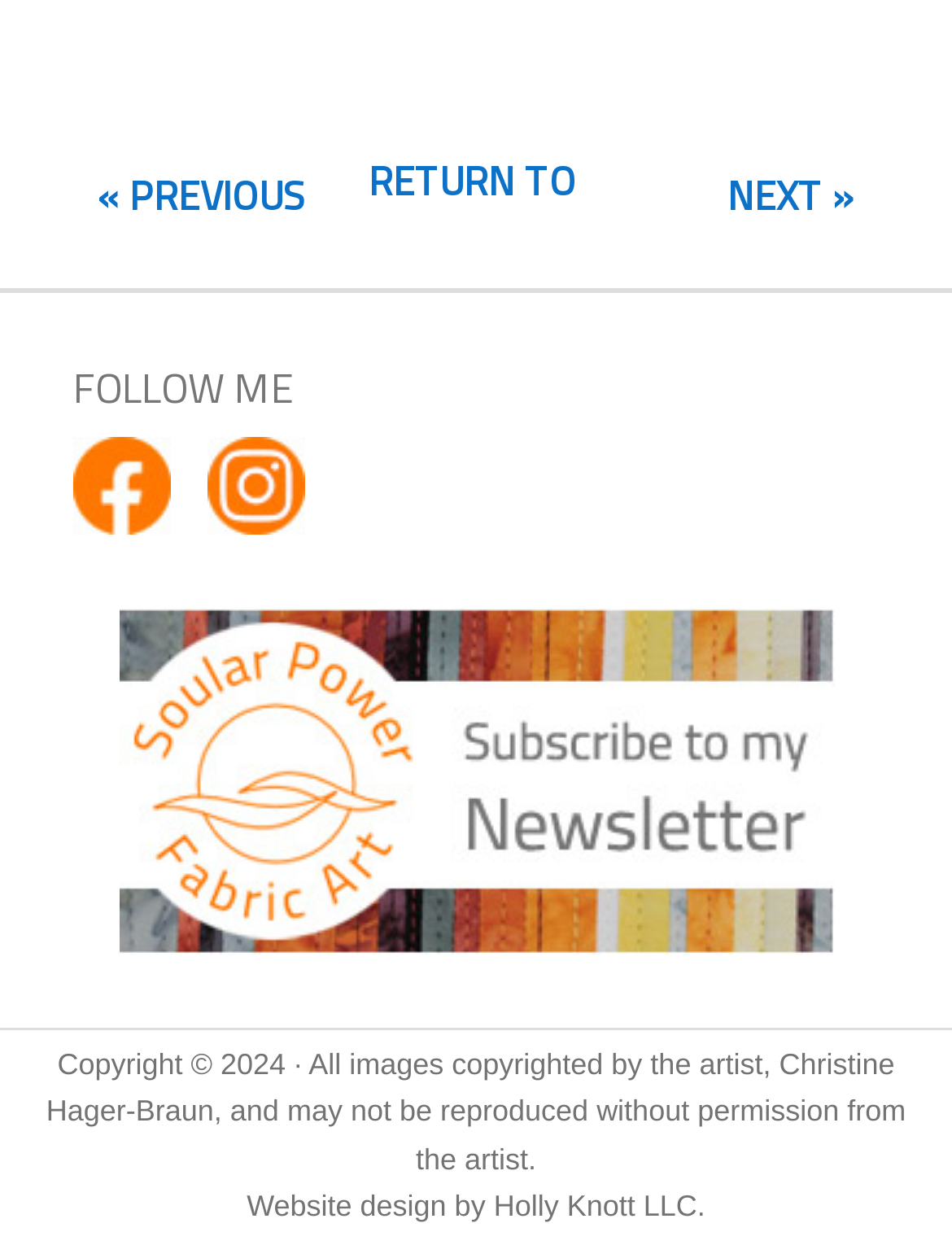Find the bounding box coordinates for the HTML element specified by: "Return to category".

[0.387, 0.121, 0.605, 0.219]